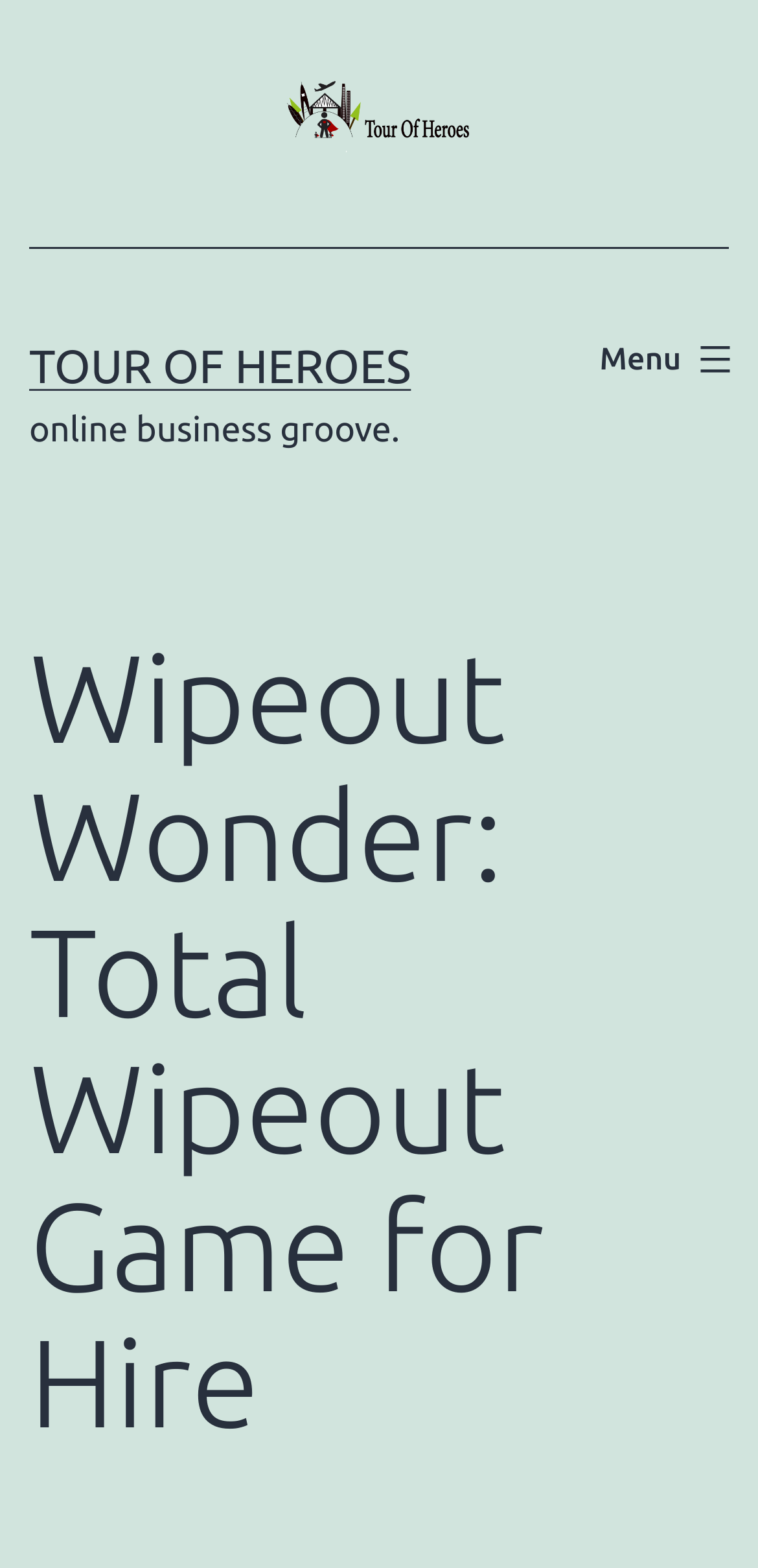Answer the question with a single word or phrase: 
What is the name of the game for hire?

Total Wipeout Game